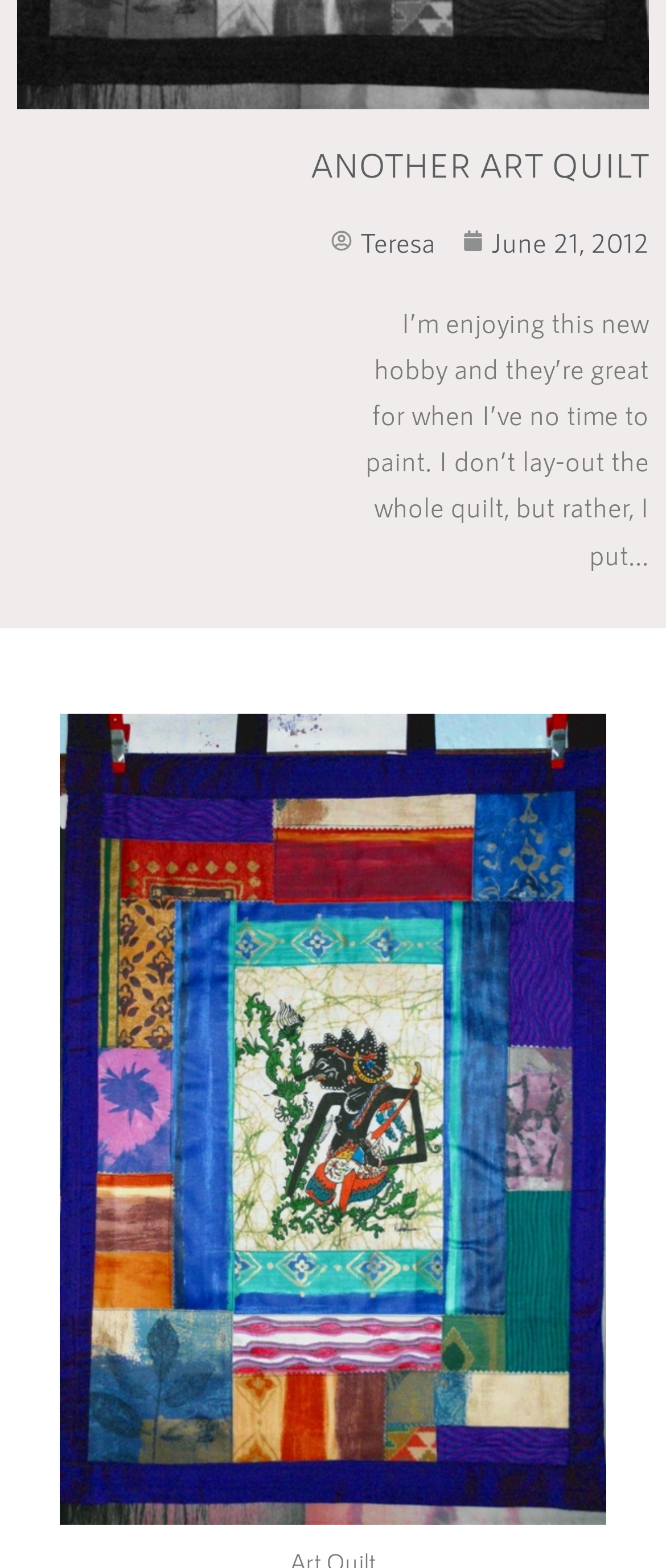With reference to the screenshot, provide a detailed response to the question below:
Is the image below the text?

The image is located below the text because its y1 coordinate (0.455) is greater than the y2 coordinate of the text (0.363), indicating that the image is positioned vertically below the text.